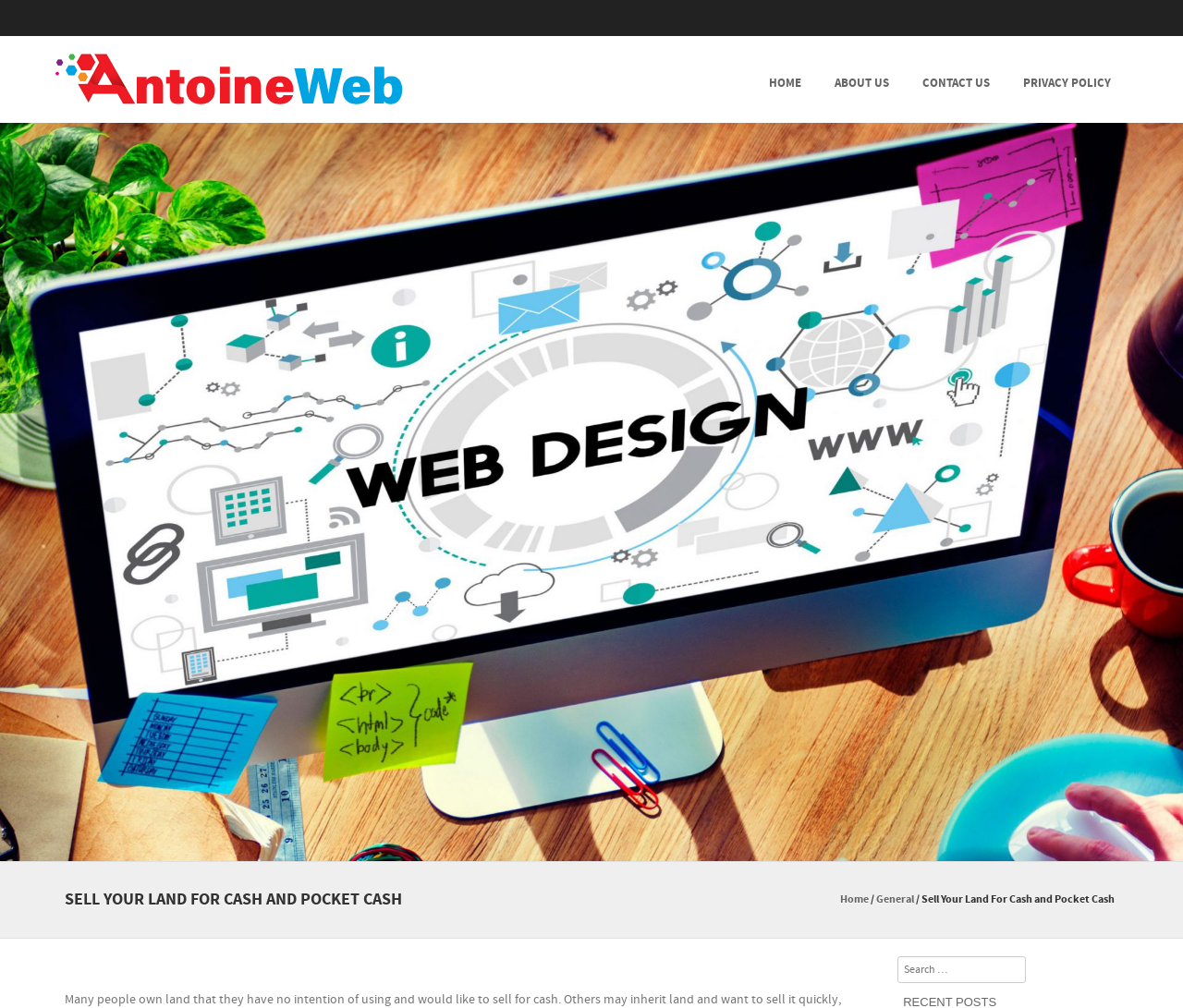What is the current page about?
Please provide a detailed and thorough answer to the question.

The current page is about selling land for cash, as indicated by the heading 'SELL YOUR LAND FOR CASH AND POCKET CASH' and the meta description 'Sell Your Land For Cash and Pocket Cash – Antoine Web'.